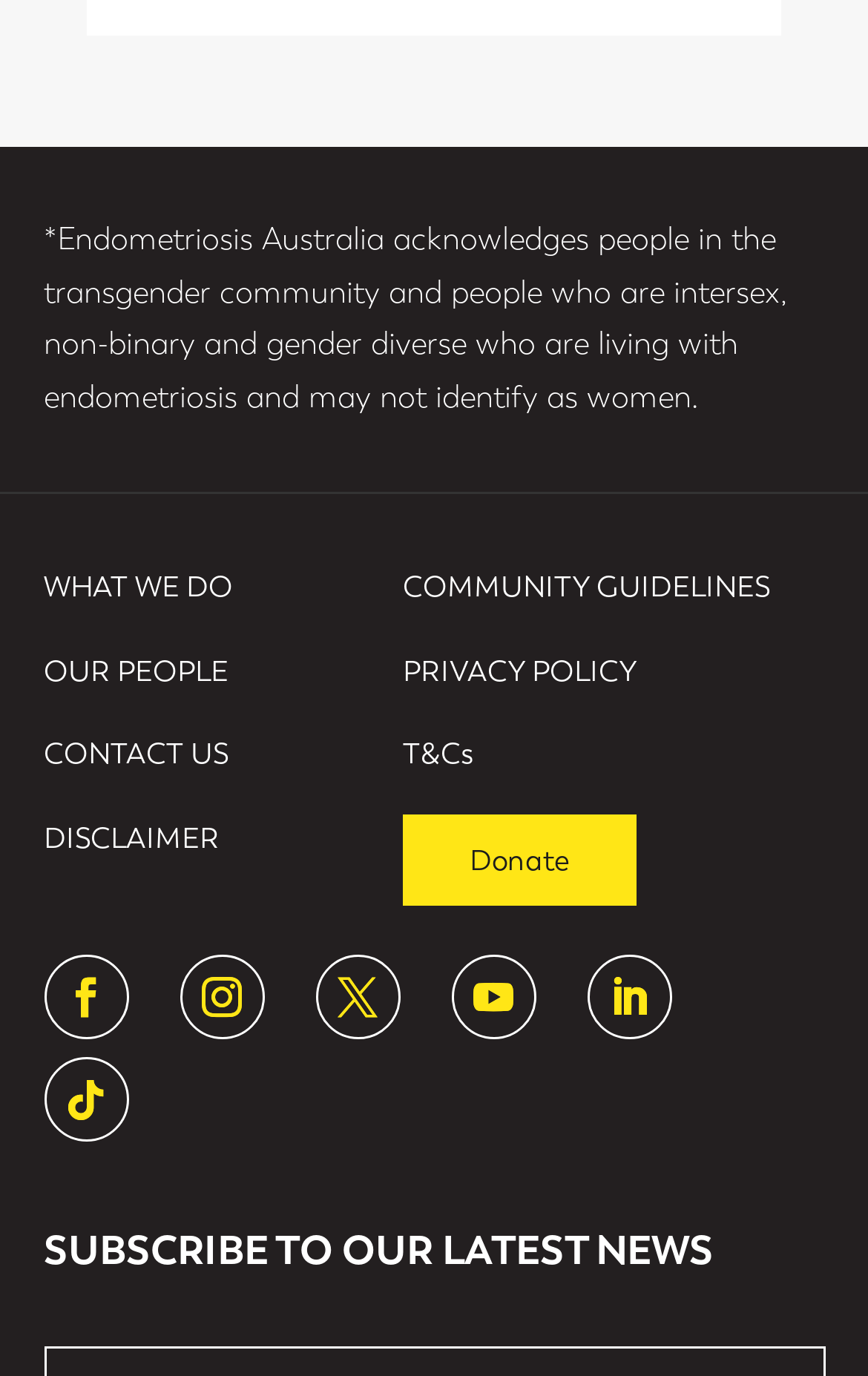What is the purpose of the 'Donate' link?
Look at the image and respond to the question as thoroughly as possible.

The 'Donate' link is present on the webpage, which suggests that it allows users to make a donation to the organization, likely for a noble cause related to endometriosis.